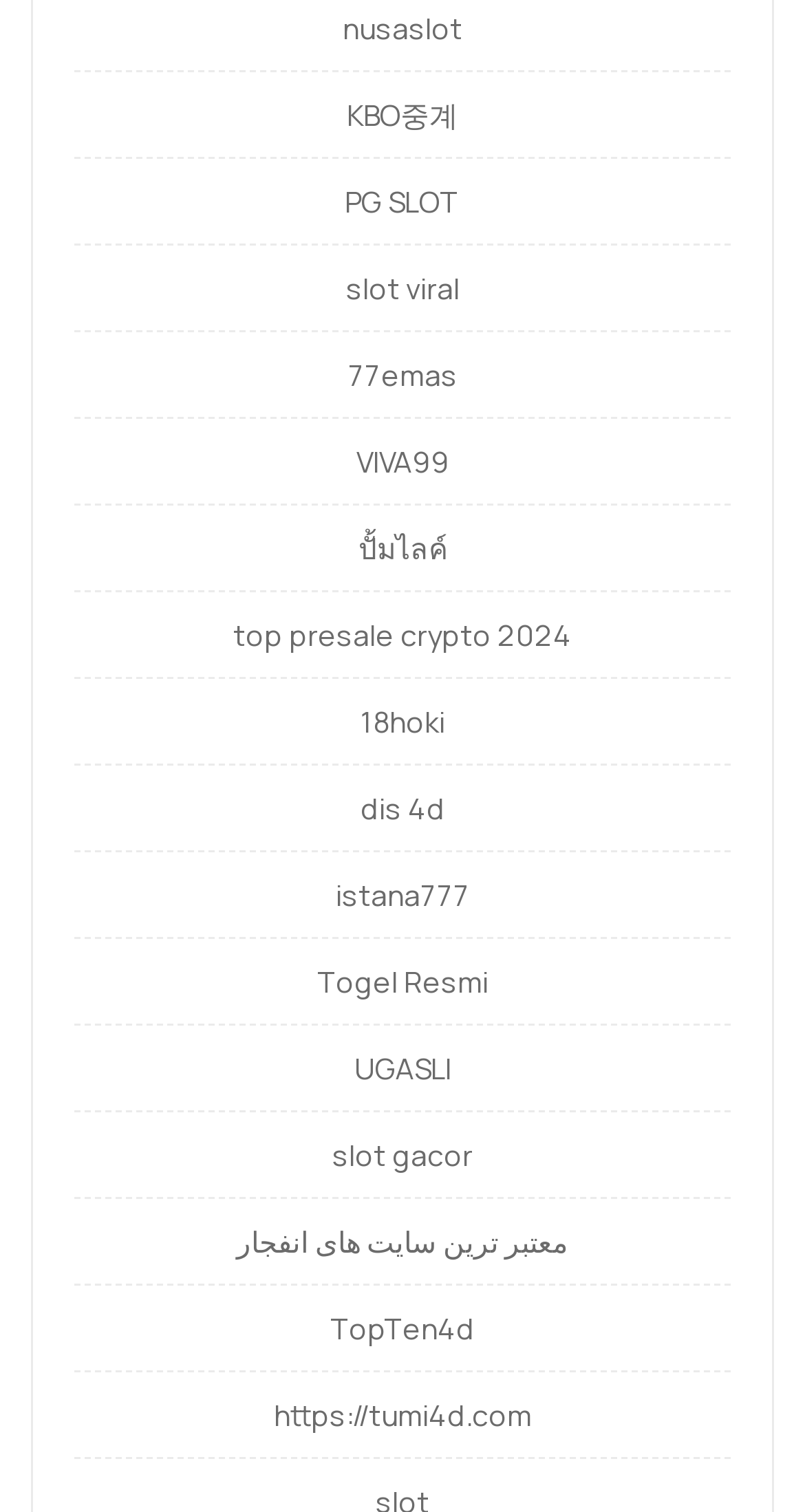Provide your answer in a single word or phrase: 
How many links have non-English text?

3